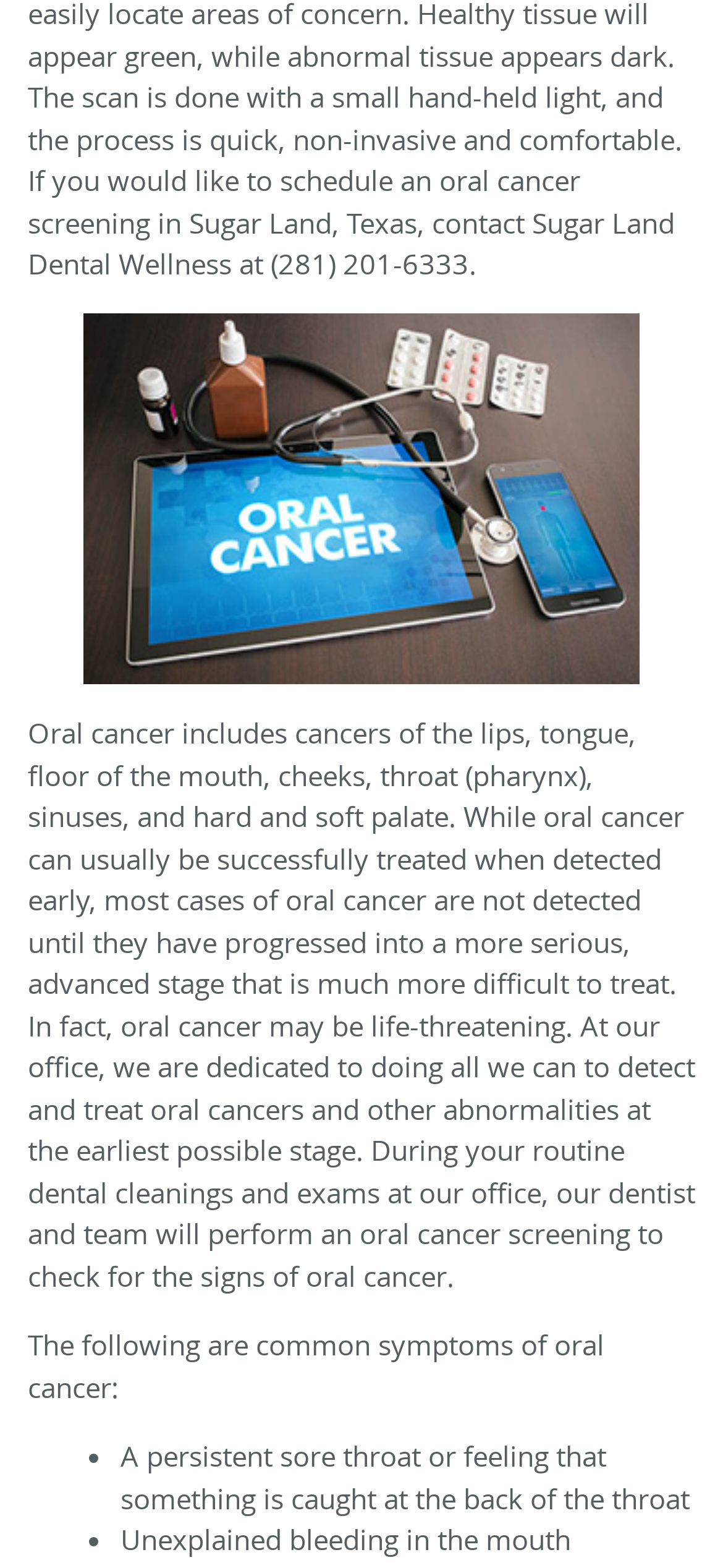Extract the bounding box coordinates for the UI element described by the text: "Reviews". The coordinates should be in the form of [left, top, right, bottom] with values between 0 and 1.

[0.0, 0.028, 1.0, 0.078]